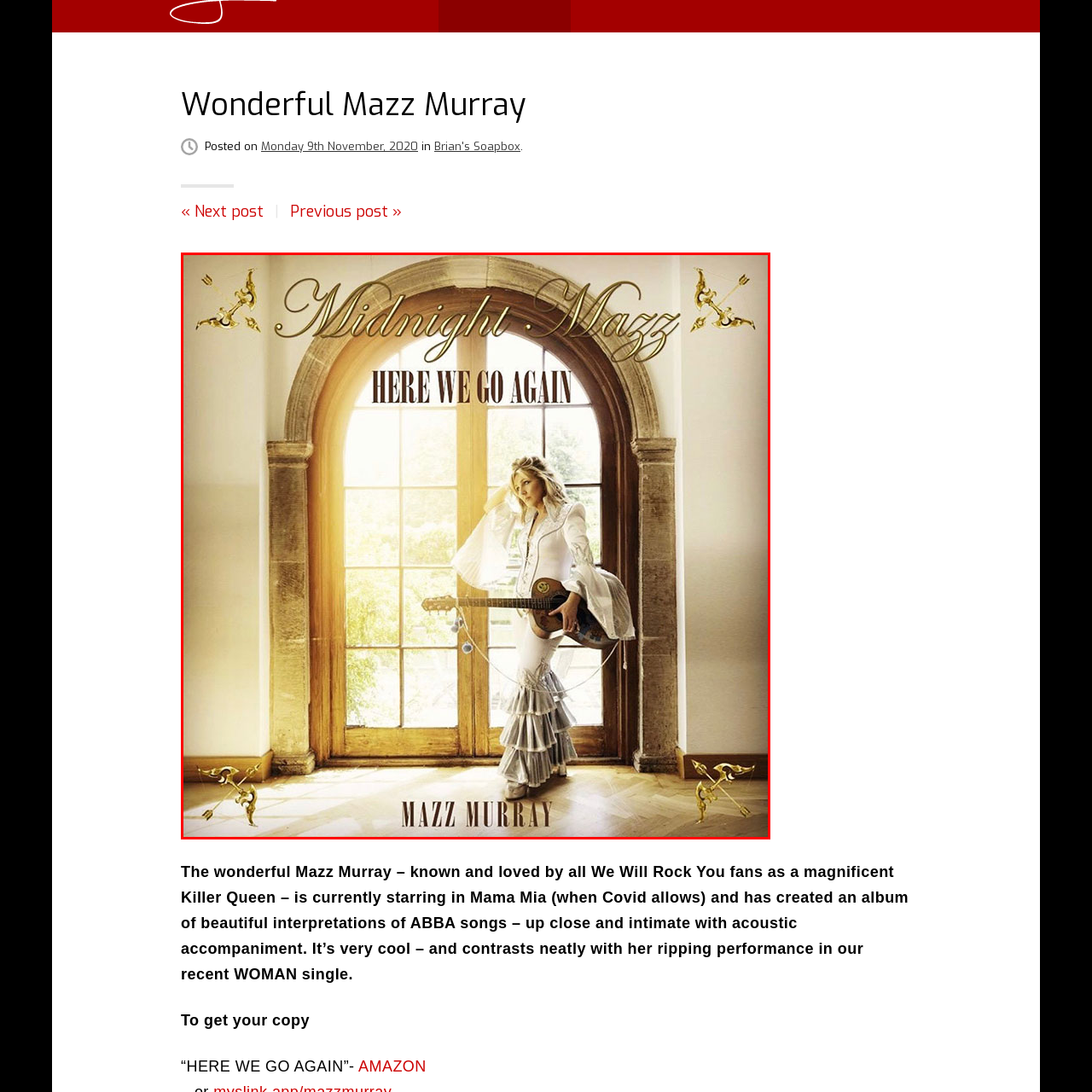Observe the image encased in the red box and deliver an in-depth response to the subsequent question by interpreting the details within the image:
What type of songs are featured in the album 'Midnight Mazz'?

The caption explicitly states that the album 'Midnight Mazz' promises a collection of acoustic interpretations of ABBA songs, reflecting Mazz's versatile musical talent.